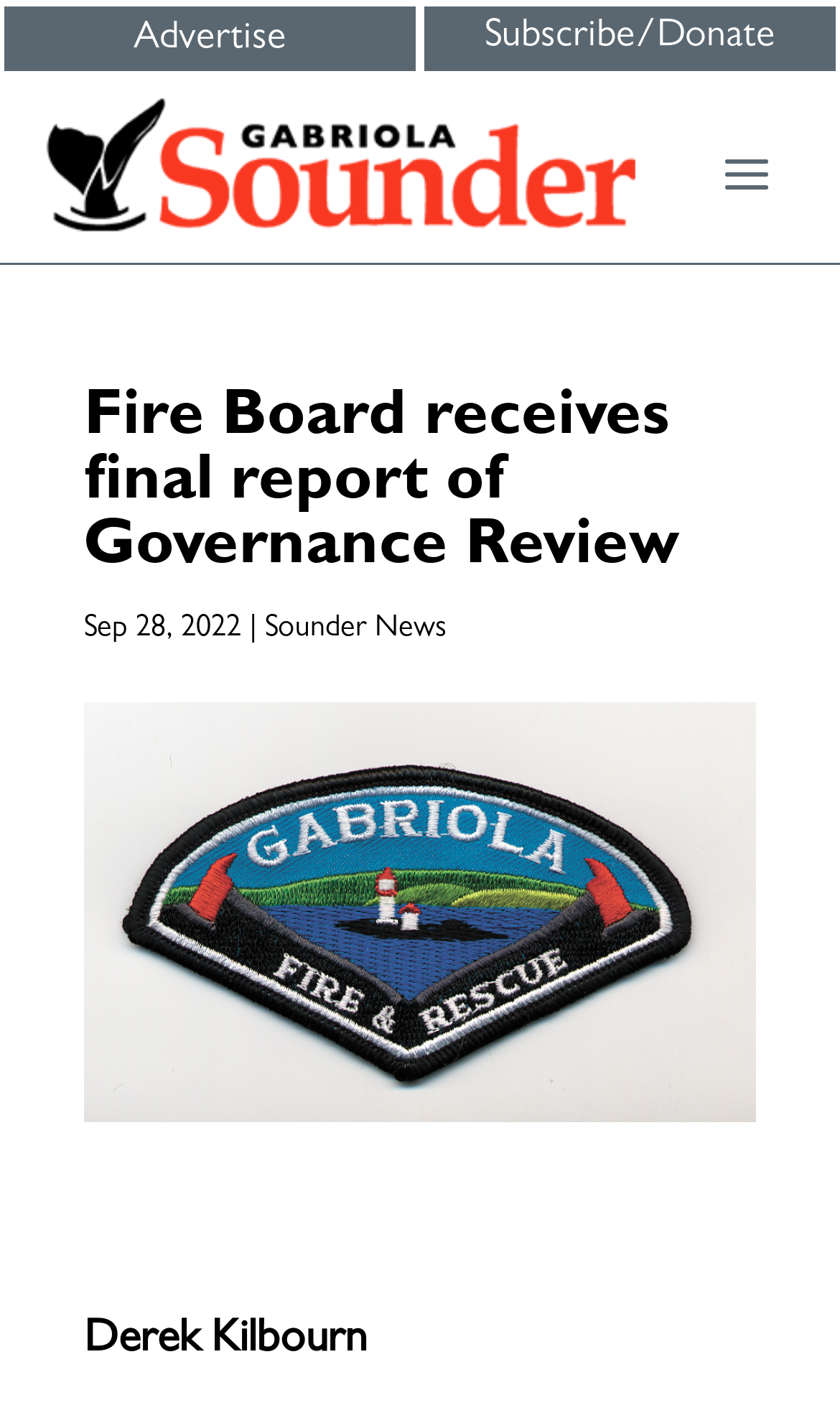Using the provided element description: "Sounder News", determine the bounding box coordinates of the corresponding UI element in the screenshot.

[0.315, 0.431, 0.531, 0.452]